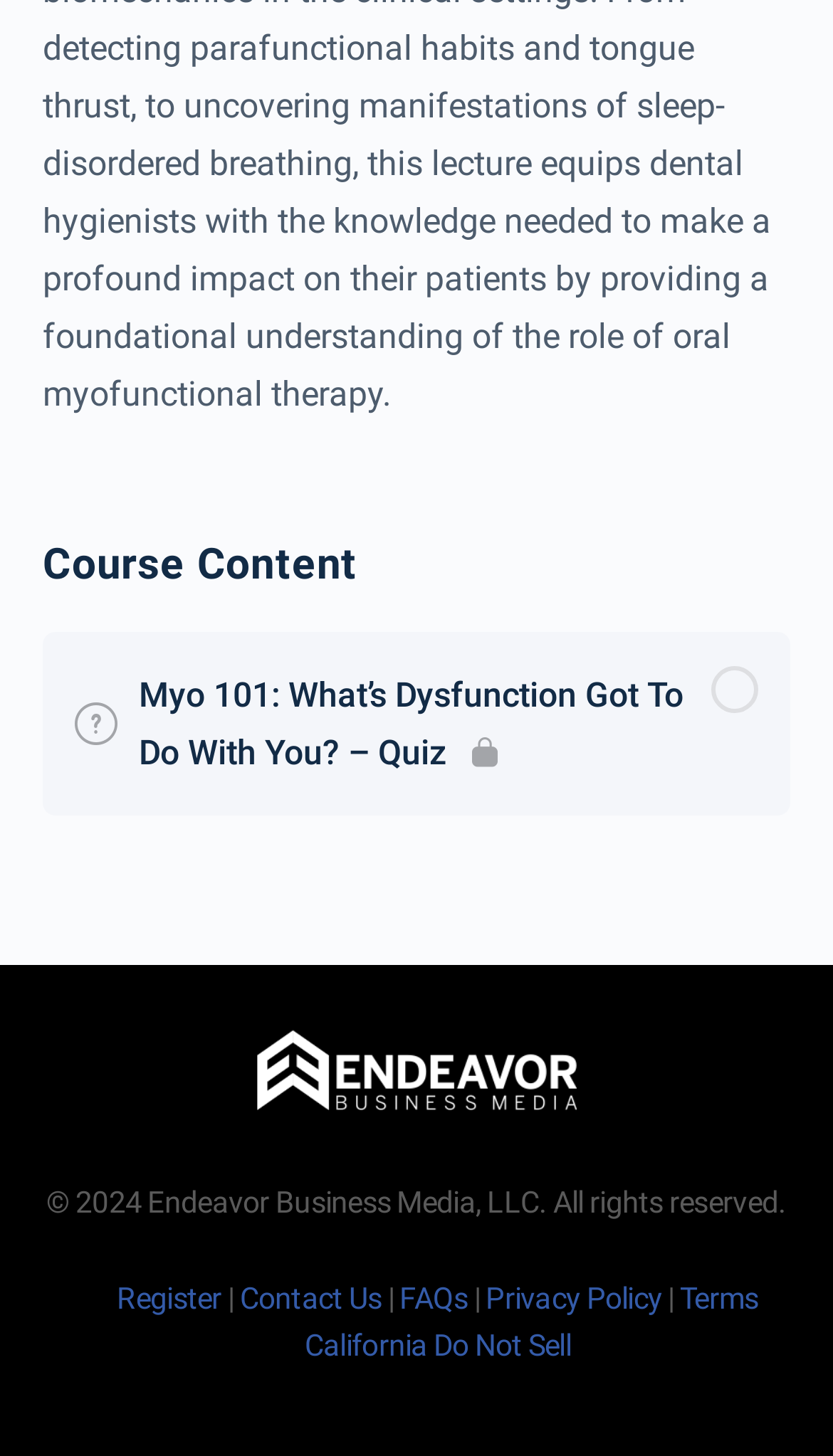Provide the bounding box coordinates of the HTML element this sentence describes: "Terms".

[0.816, 0.879, 0.911, 0.903]